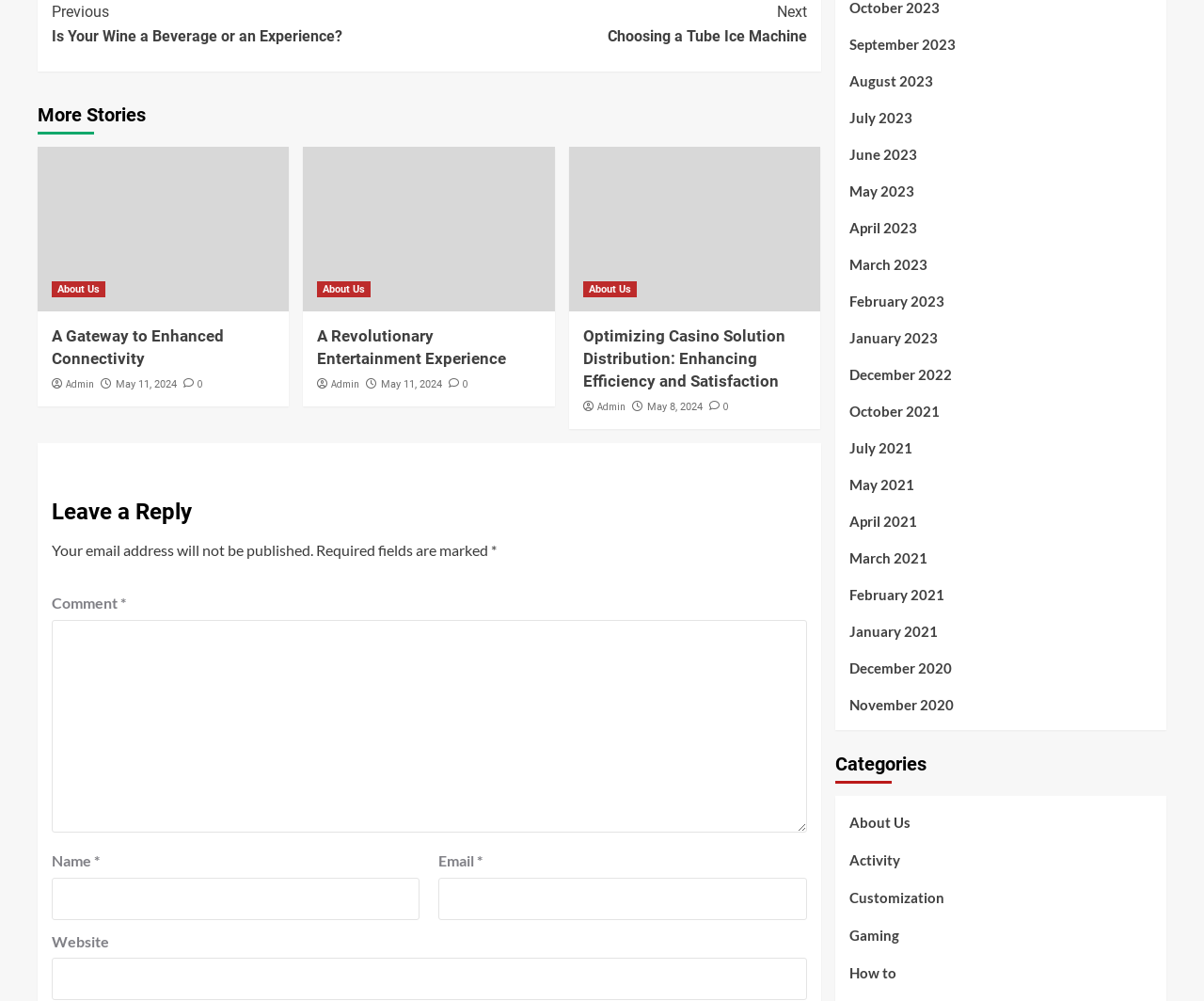How many categories are listed?
Using the image, respond with a single word or phrase.

5